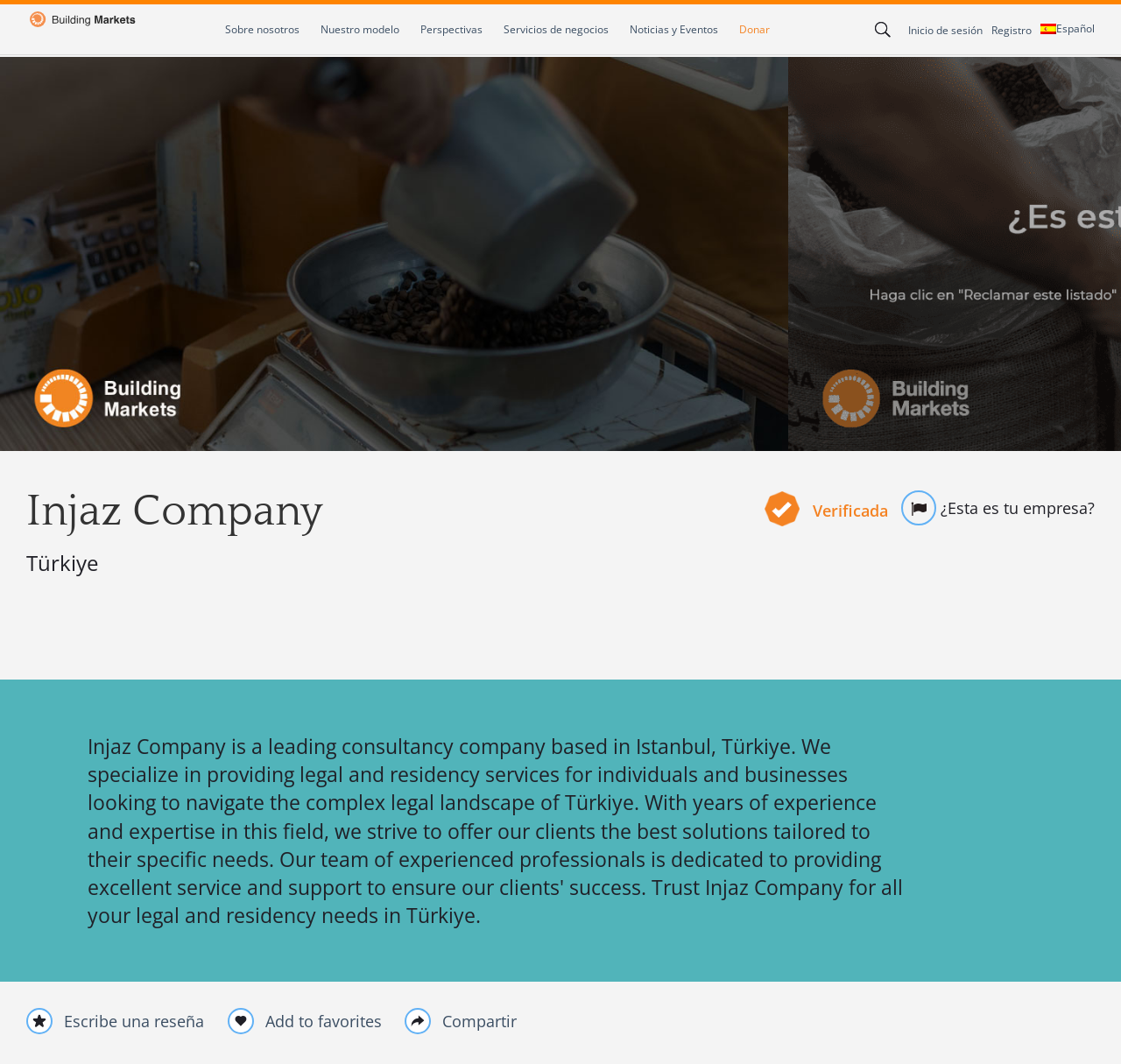Determine the bounding box for the UI element as described: "Español". The coordinates should be represented as four float numbers between 0 and 1, formatted as [left, top, right, bottom].

[0.928, 0.02, 0.977, 0.033]